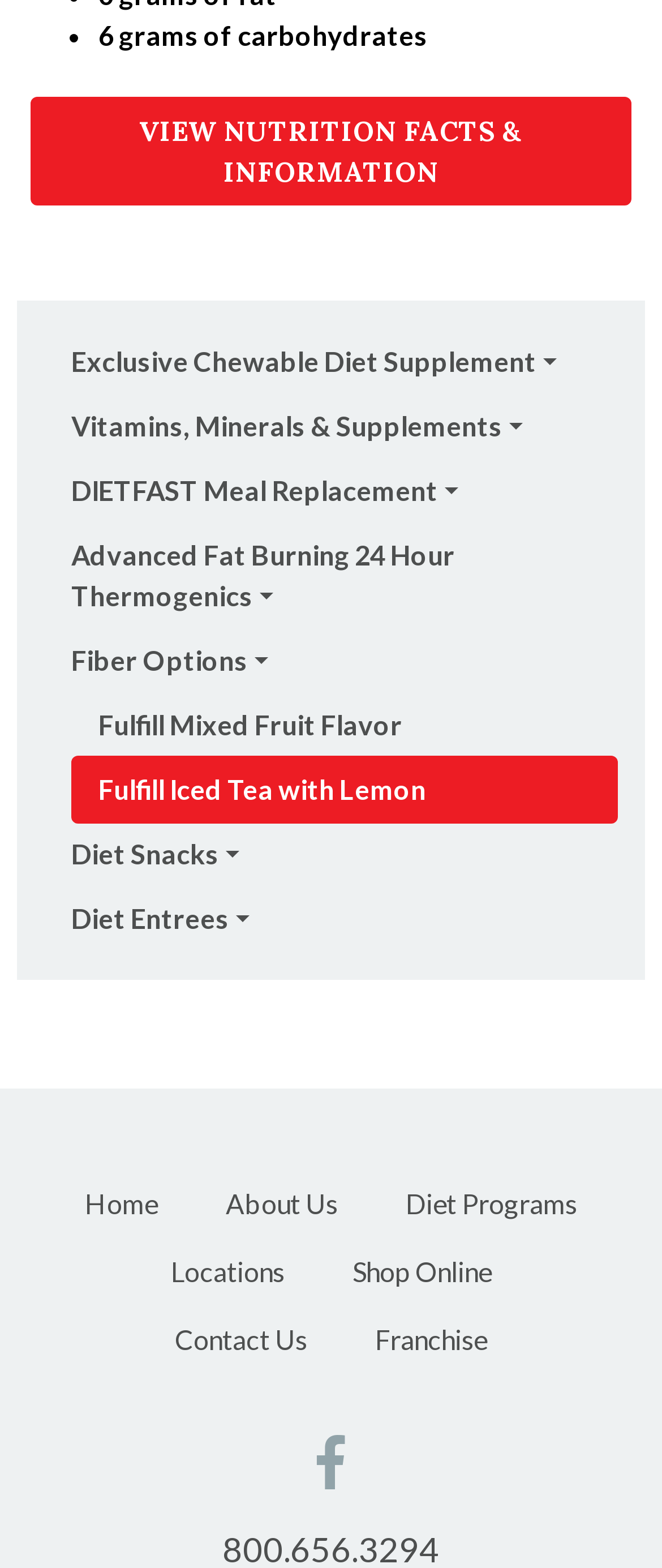Determine the bounding box coordinates of the clickable element to achieve the following action: 'Click Phones for offices'. Provide the coordinates as four float values between 0 and 1, formatted as [left, top, right, bottom].

None